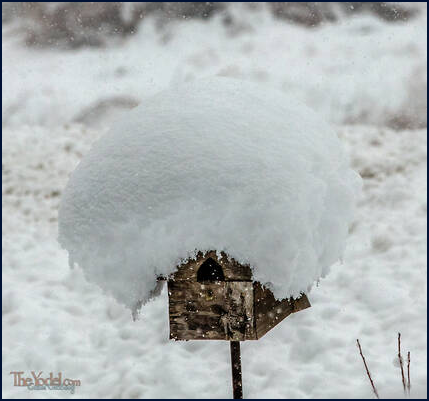Provide a brief response using a word or short phrase to this question:
What is the purpose of the birdhouse?

To provide shelter